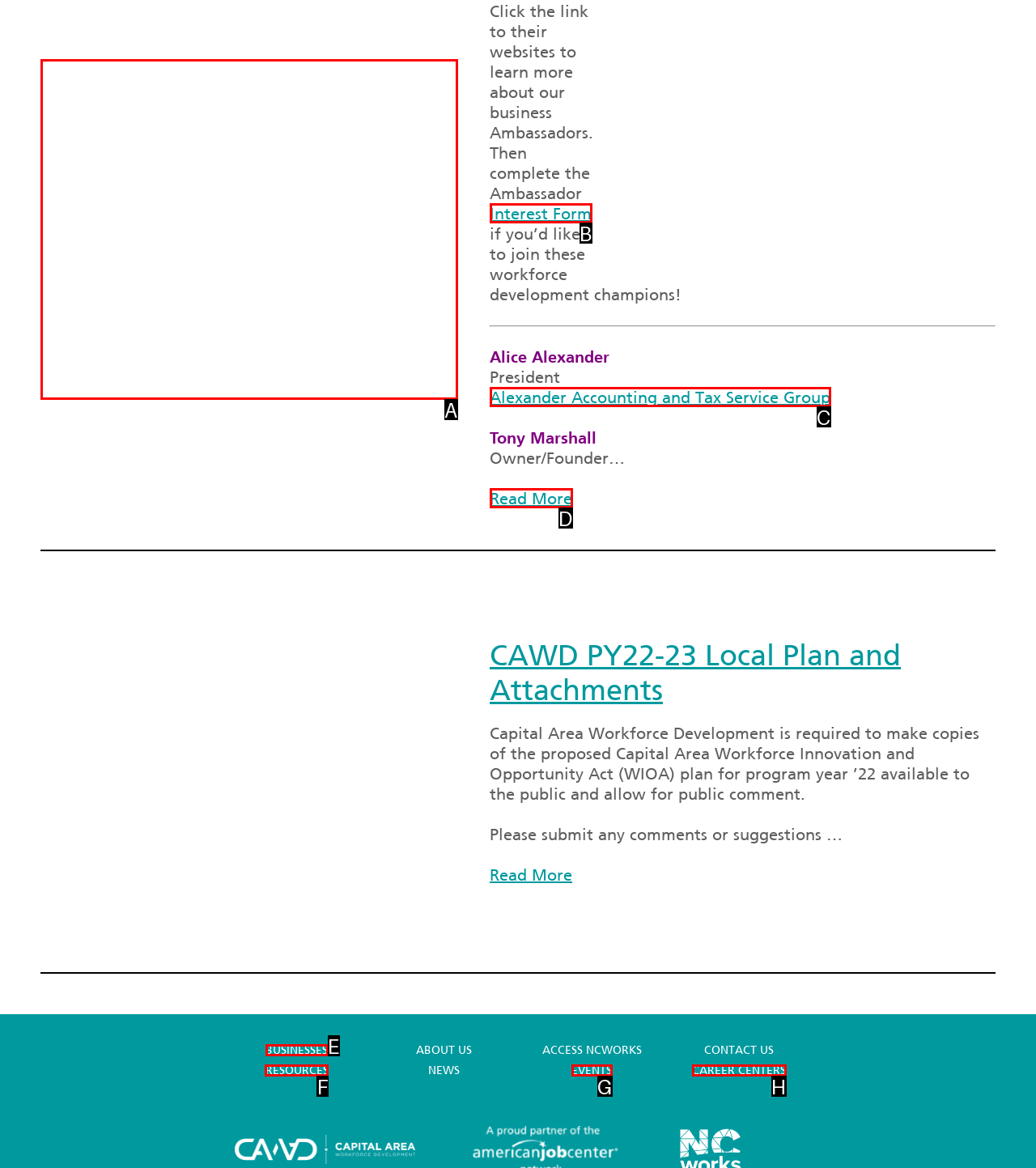Based on the element described as: outlet shopping in detroit
Find and respond with the letter of the correct UI element.

None